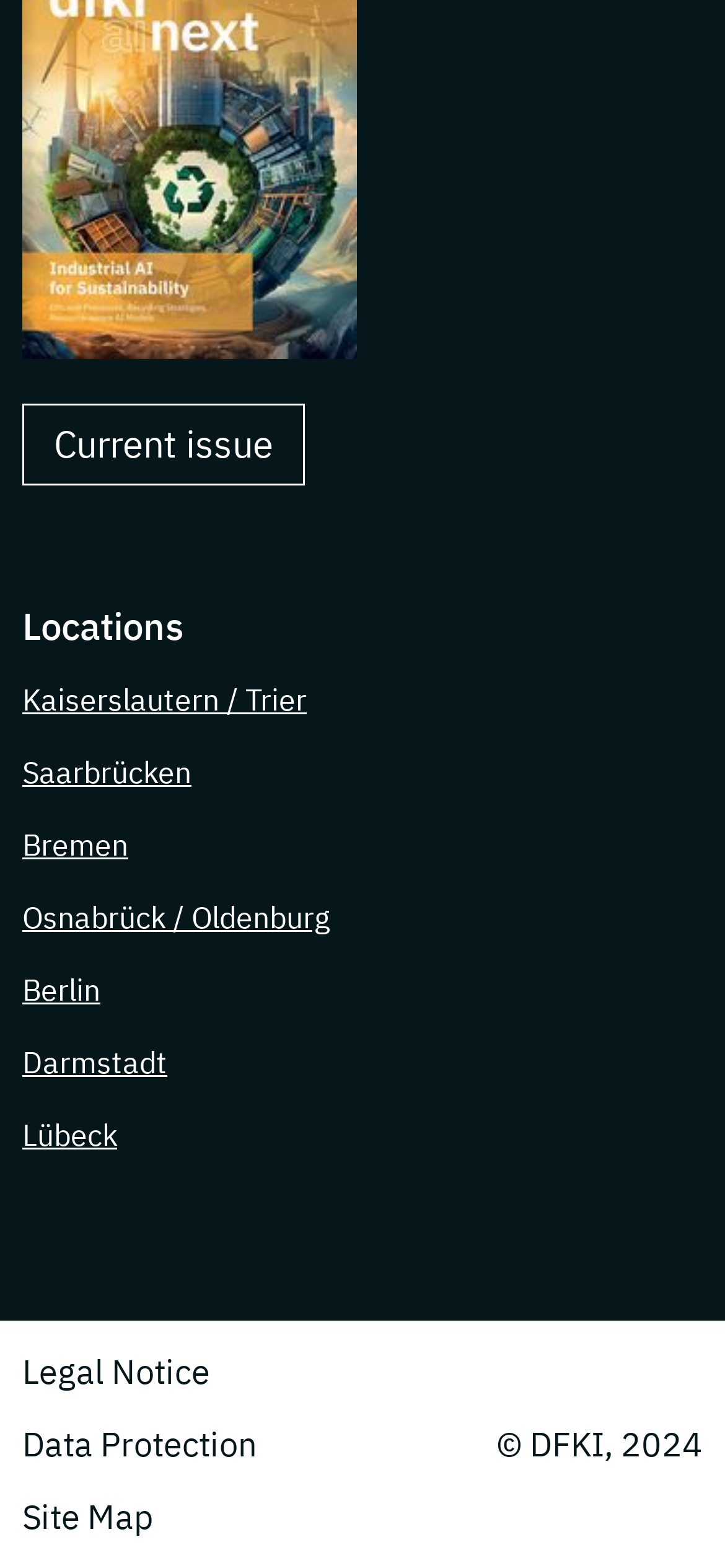Based on the description "Legal Notice", find the bounding box of the specified UI element.

[0.031, 0.852, 0.354, 0.899]